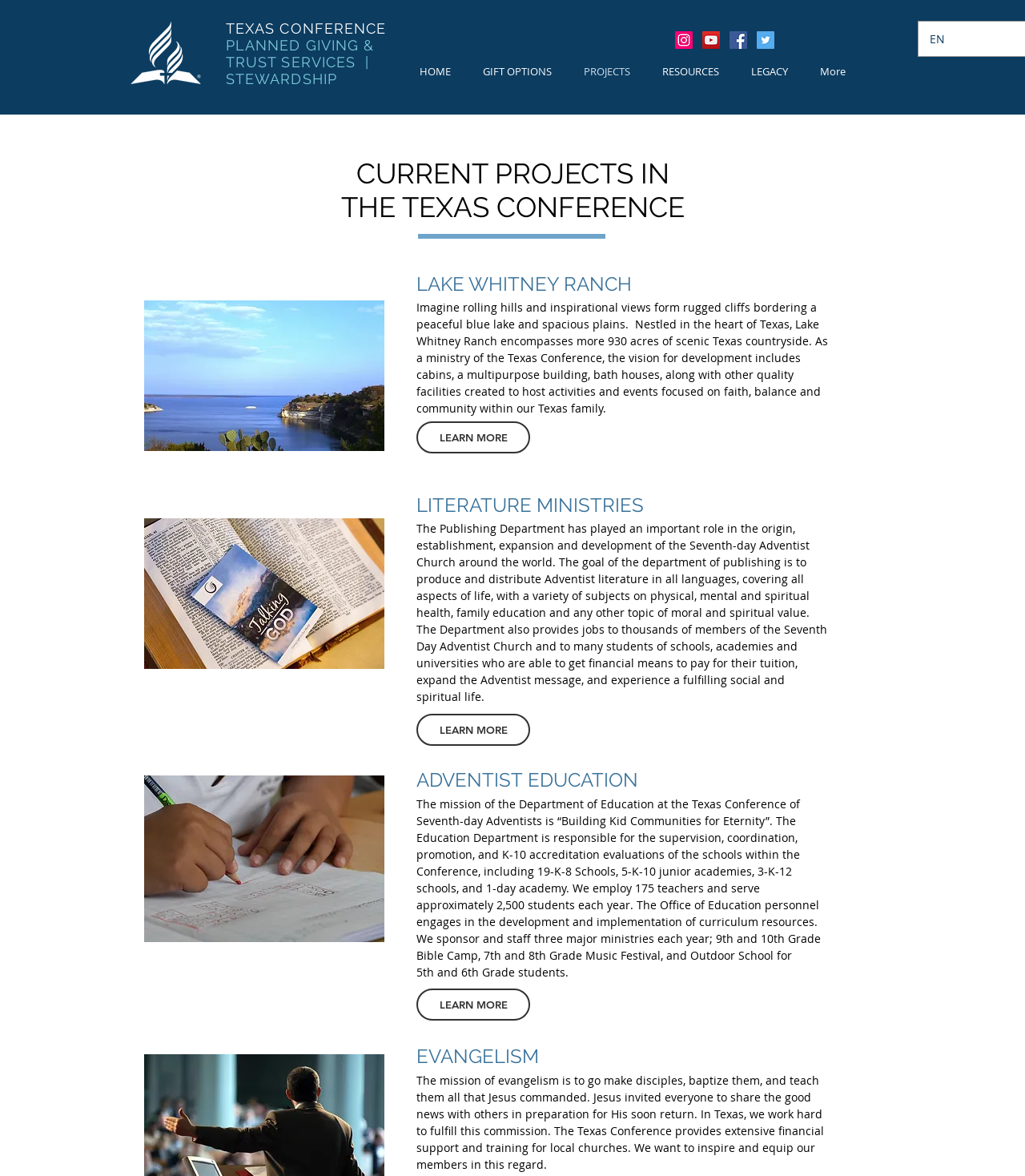Give an in-depth explanation of the webpage layout and content.

The webpage is titled "PROJECTS | TrustGiving" and features a prominent image of the Adventist symbol at the top left corner. Below the image, there is a heading that reads "TEXAS CONFERENCE PLANNED GIVING & TRUST SERVICES | STEWARDSHIP" with links to "TEXAS CONFERENCE", "PLANNED GIVING &", and "STEWARDSHIP".

To the right of the heading, there is a navigation menu labeled "Site" with links to "HOME", "GIFT OPTIONS", "PROJECTS", "RESOURCES", "LEGACY", and "More". Below the navigation menu, there is a social bar with links to Instagram, YouTube, Facebook, and Twitter, each accompanied by an image of the respective social media platform's logo.

The main content of the webpage is divided into four sections, each with a heading and descriptive text. The first section is titled "CURRENT PROJECTS IN THE TEXAS CONFERENCE" and features a heading "LAKE WHITNEY RANCH" with a descriptive text about the project. There is also an image of Lake Whitney Ranch and a "LEARN MORE" link.

The second section is titled "LITERATURE MINISTRIES" and features a heading with a descriptive text about the department's role in producing and distributing Adventist literature. There is also an image of a Bible and a "LEARN MORE" link.

The third section is titled "ADVENTIST EDUCATION" and features a heading with a descriptive text about the mission of the Department of Education at the Texas Conference of Seventh-day Adventists. There is also an image of a student and a "LEARN MORE" link.

The fourth and final section is titled "EVANGELISM" and features a heading with a descriptive text about the mission of evangelism.